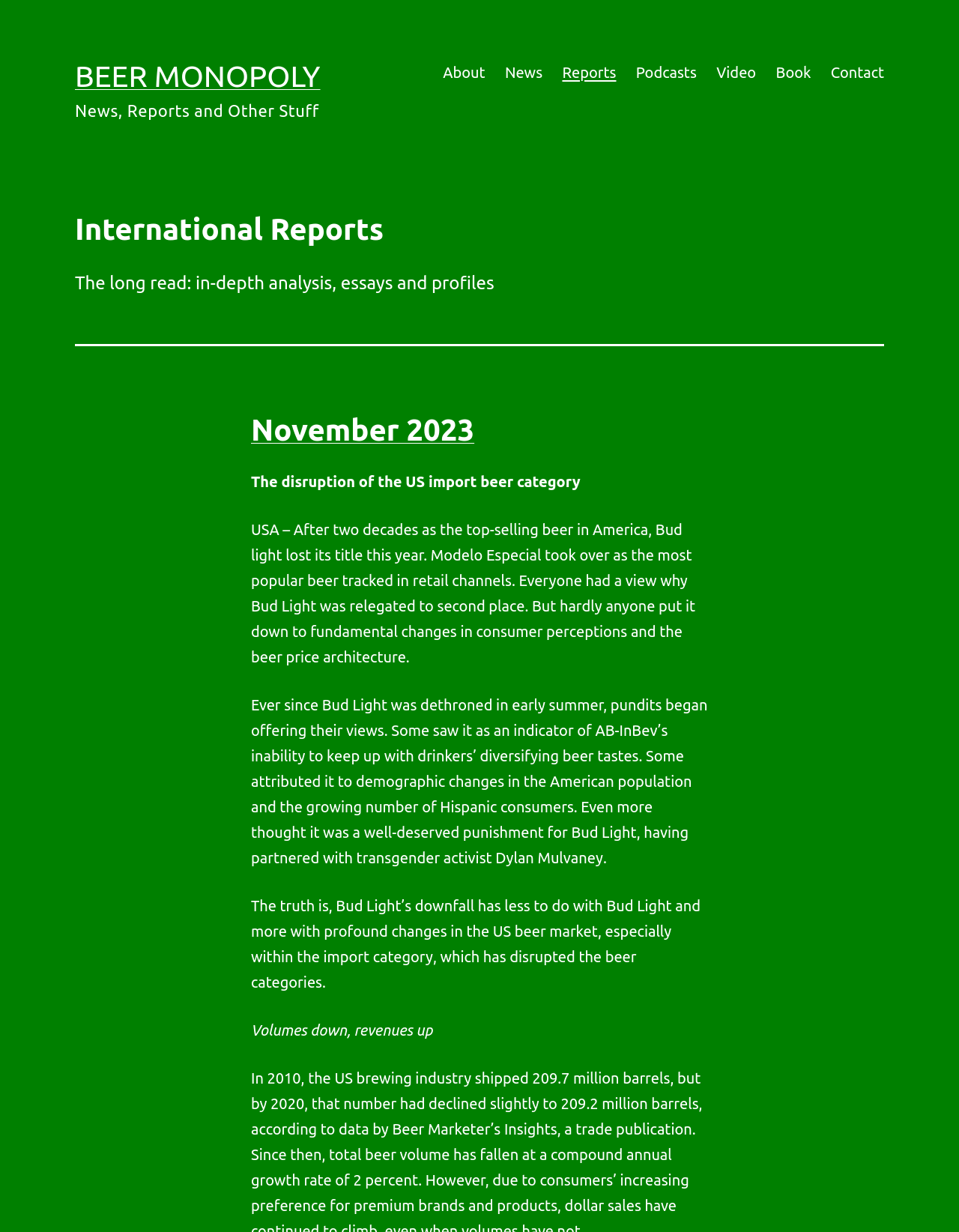Identify the bounding box coordinates for the element you need to click to achieve the following task: "Access Contact page". The coordinates must be four float values ranging from 0 to 1, formatted as [left, top, right, bottom].

[0.856, 0.044, 0.932, 0.074]